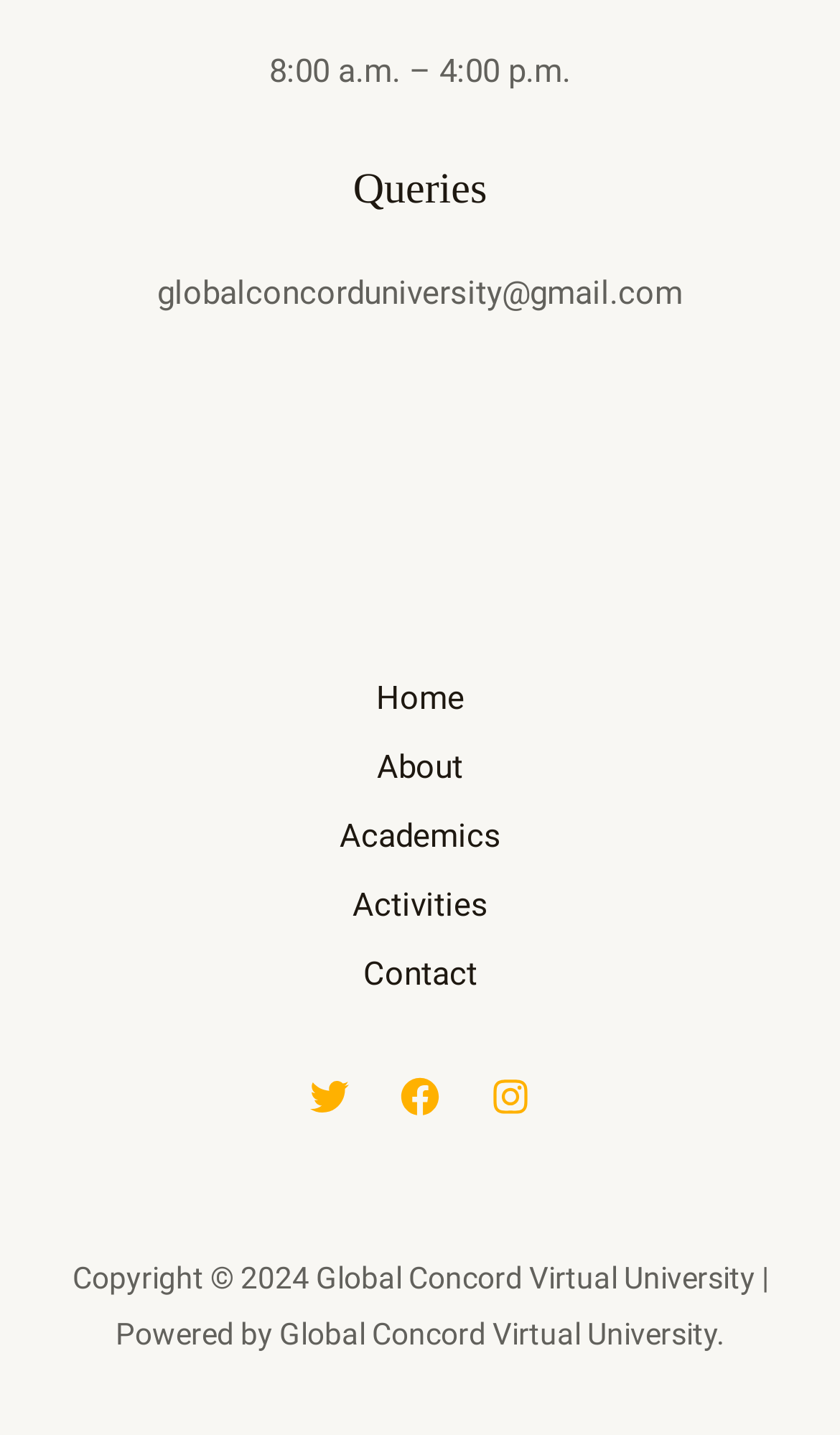Identify the bounding box coordinates for the element that needs to be clicked to fulfill this instruction: "Open Twitter". Provide the coordinates in the format of four float numbers between 0 and 1: [left, top, right, bottom].

[0.369, 0.75, 0.415, 0.777]